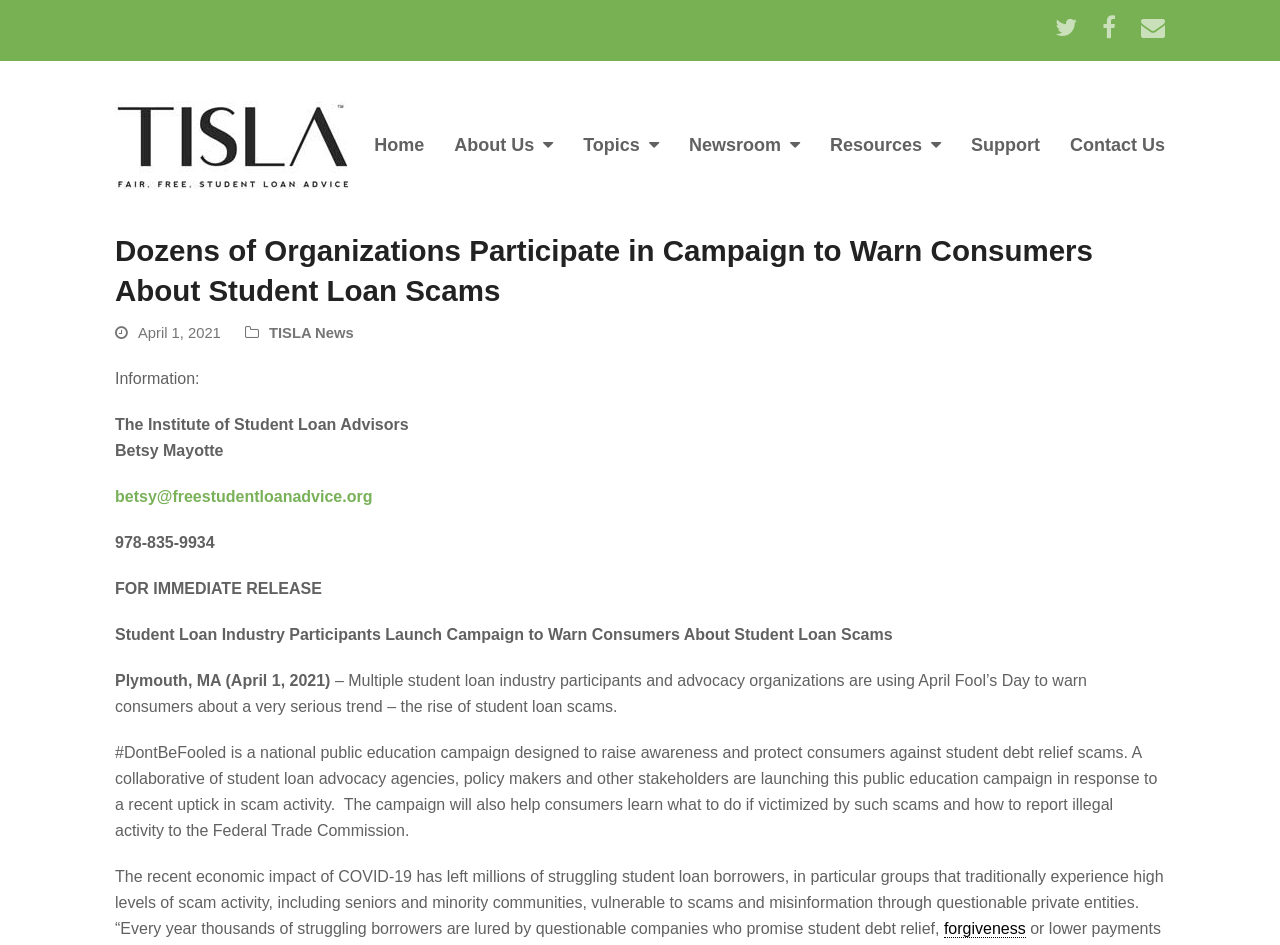Given the element description, predict the bounding box coordinates in the format (top-left x, top-left y, bottom-right x, bottom-right y), using floating point numbers between 0 and 1: Newsroom

[0.526, 0.128, 0.637, 0.181]